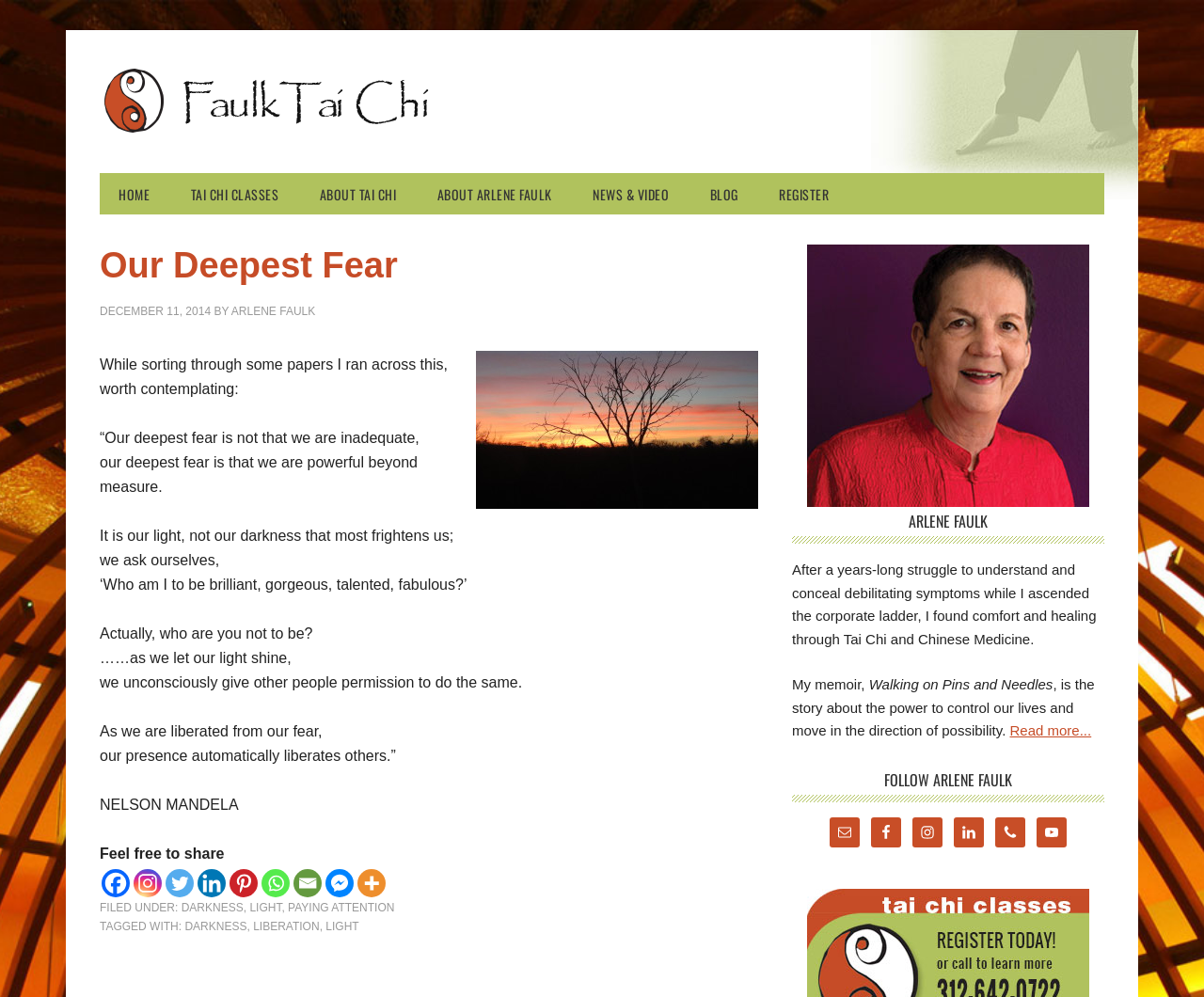Explain in detail what is displayed on the webpage.

This webpage is titled "Our Deepest Fear" and features a prominent quote by Nelson Mandela. At the top, there is a navigation menu with links to "HOME", "TAI CHI CLASSES", "ABOUT TAI CHI", "ABOUT ARLENE FAULK", "NEWS & VIDEO", "BLOG", and "REGISTER". Below the navigation menu, there is a main article section with a heading "Our Deepest Fear" and a subheading with the date "DECEMBER 11, 2014" and the author "ARLENE FAULK". 

The article begins with a quote by Nelson Mandela, which is the same as the meta description. The quote is followed by a series of paragraphs discussing the idea that our deepest fear is not our inadequacy, but our power and potential. The text is accompanied by a figure with an image captioned "2013 December Des Moines".

To the right of the article, there is a sidebar with a heading "ARLENE FAULK" and a brief bio about the author. Below the bio, there are links to follow Arlene Faulk on various social media platforms, including Facebook, Instagram, Twitter, LinkedIn, and more.

At the bottom of the page, there is a footer section with links to categories "DARKNESS", "LIGHT", and "PAYING ATTENTION", as well as tags "DARKNESS", "LIBERATION", and "LIGHT".